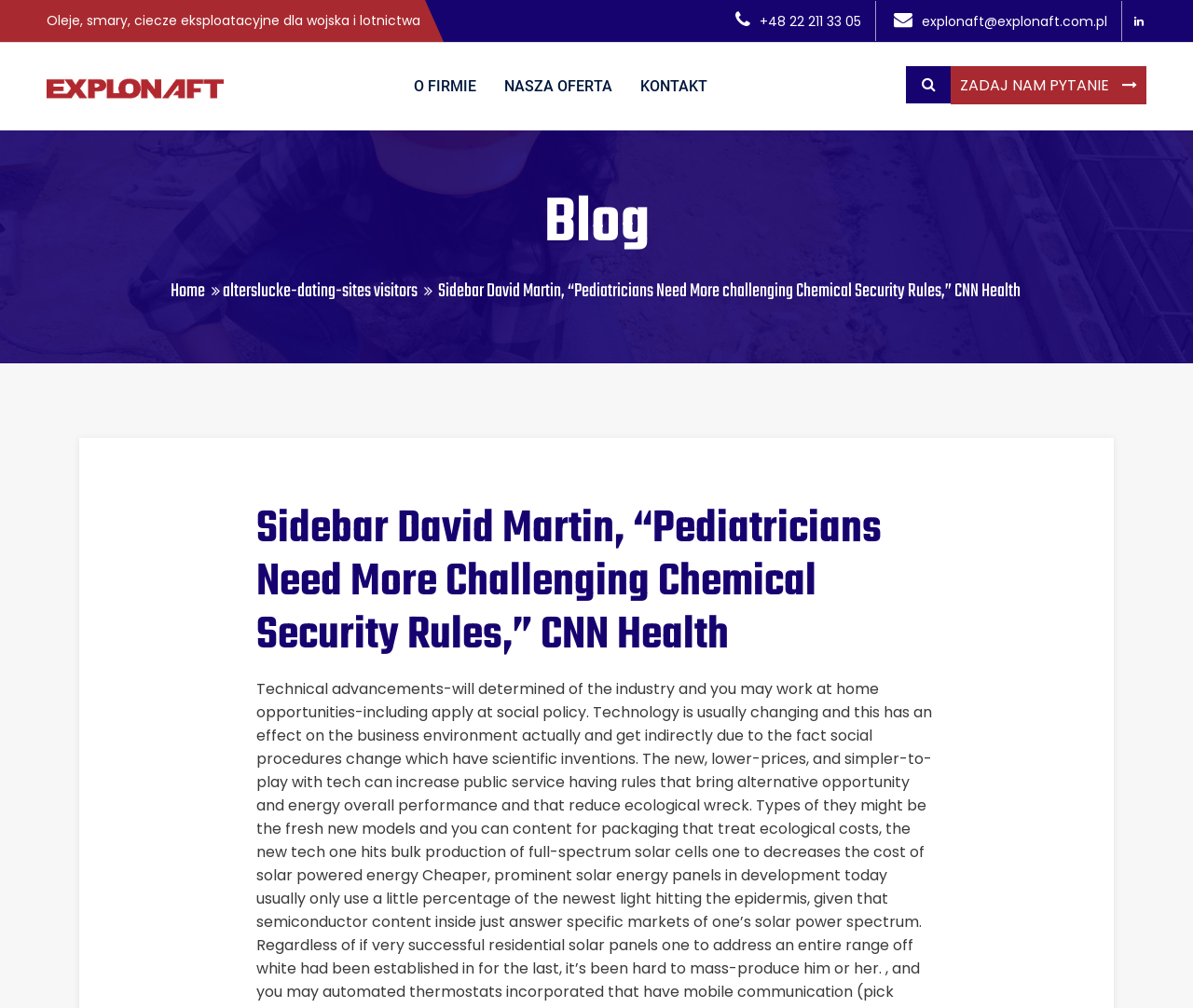Give a concise answer using one word or a phrase to the following question:
What is the phone number of the company?

+48 22 211 33 05